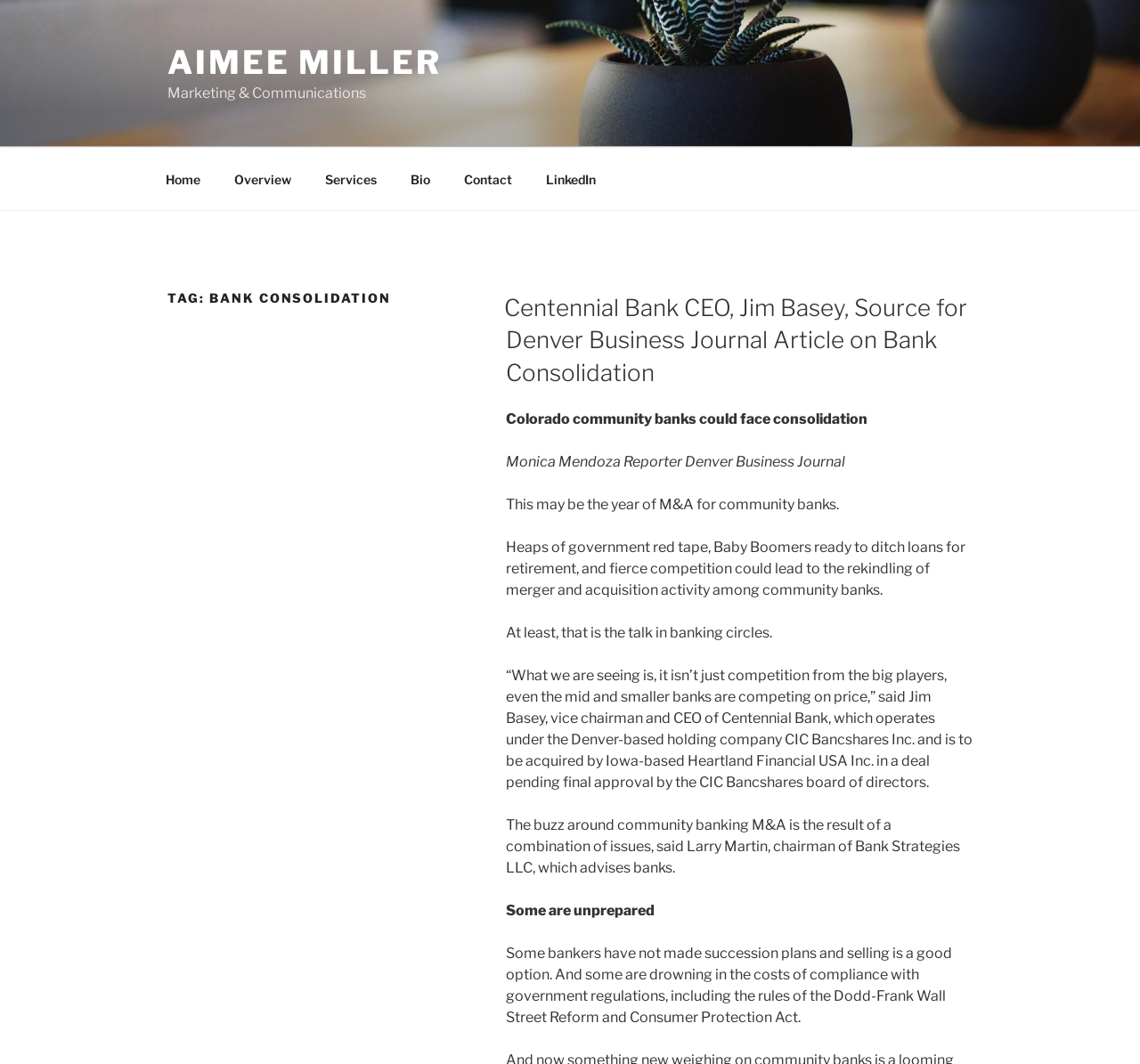What is the name of the company that advises banks?
Observe the image and answer the question with a one-word or short phrase response.

Bank Strategies LLC